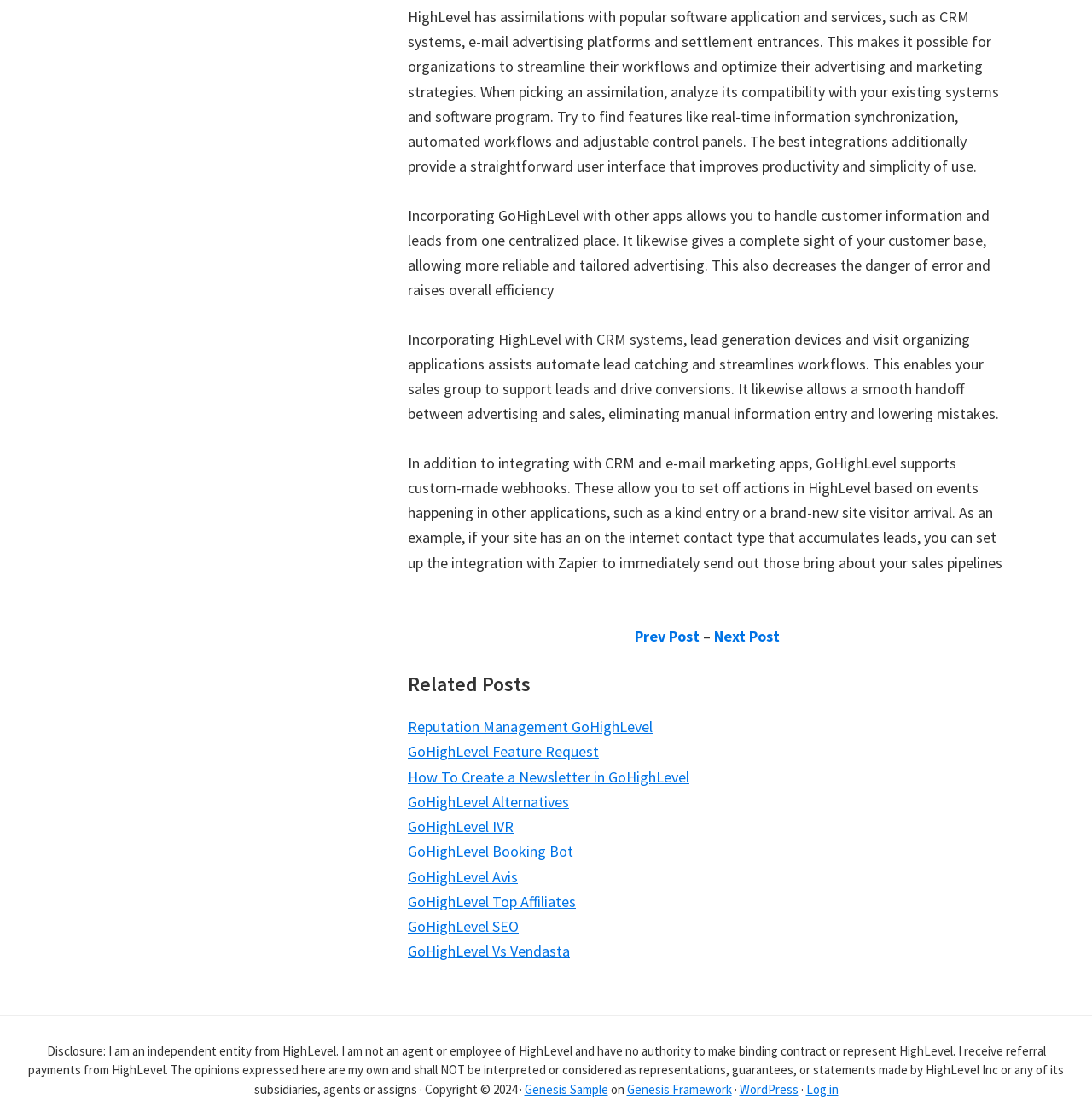What is GoHighLevel used for?
Using the image, provide a concise answer in one word or a short phrase.

Streamlining workflows